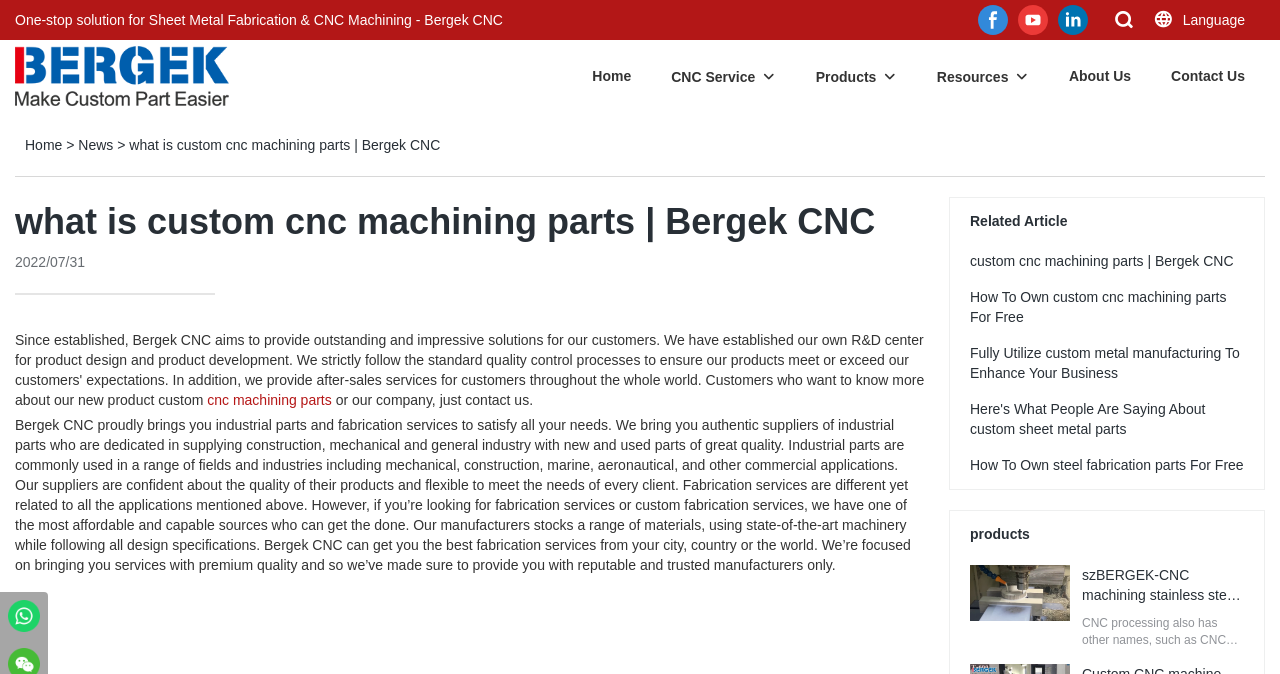Determine the bounding box for the UI element that matches this description: "szBERGEK-CNC machining stainless steel parts".

[0.845, 0.841, 0.969, 0.924]